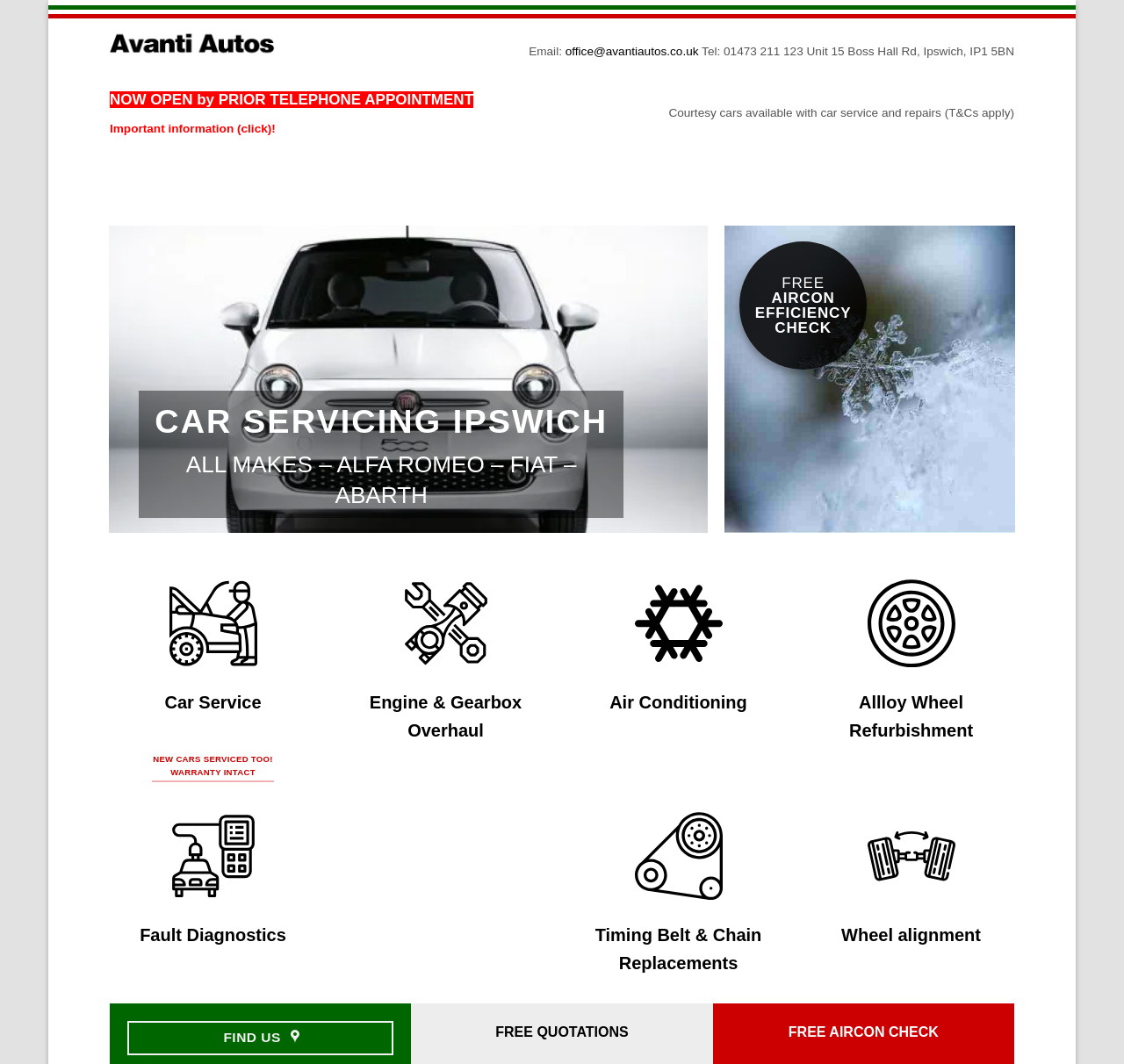Generate the title text from the webpage.

CAR SERVICING IPSWICH
